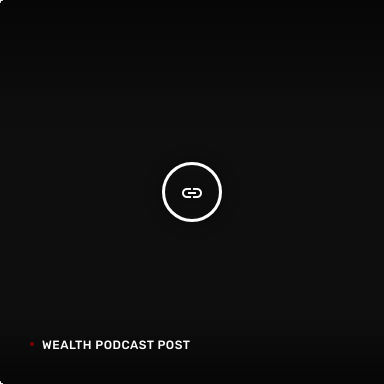What is the main theme of the podcast?
Using the screenshot, give a one-word or short phrase answer.

Wealth and investment